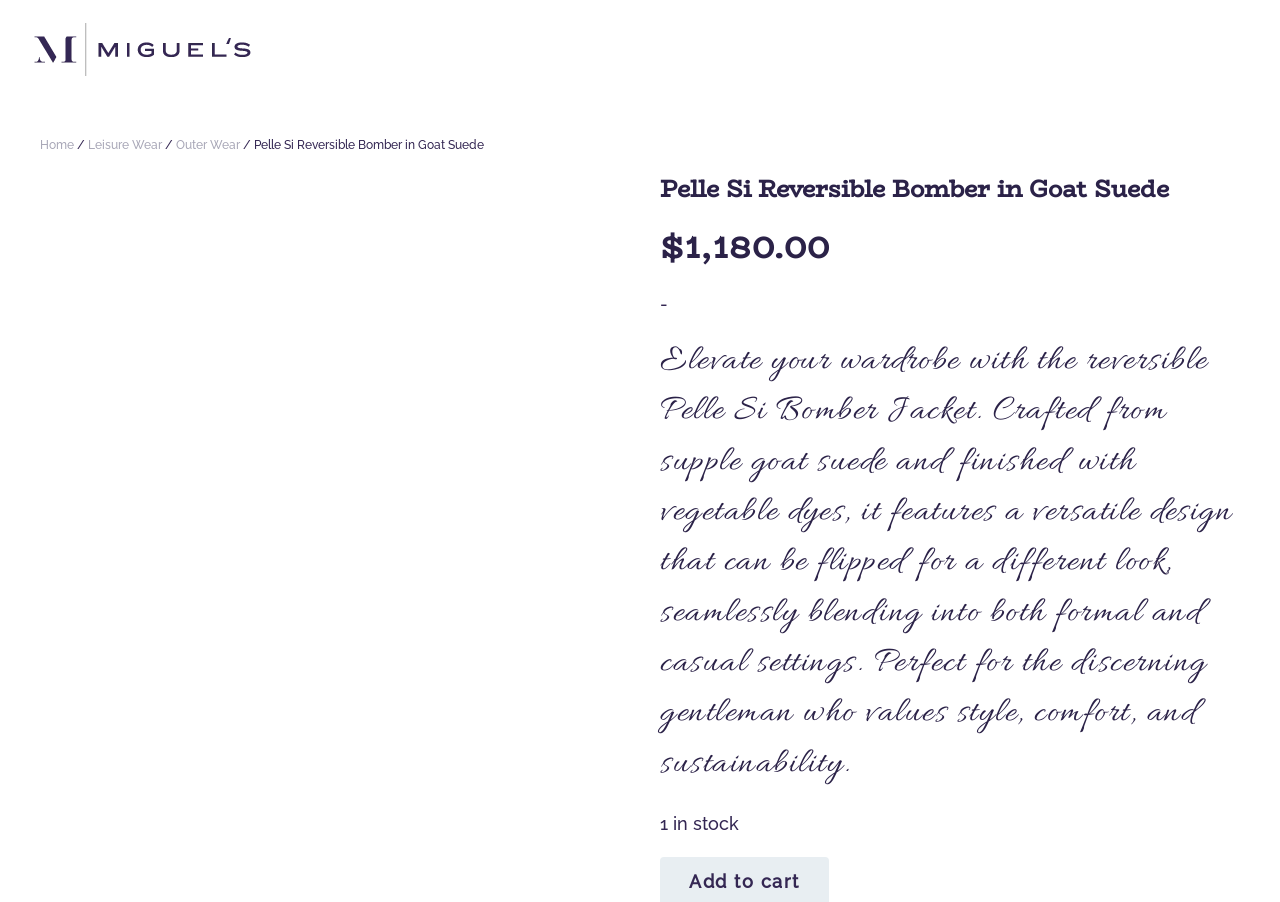What is the color of the Pelle Si Reversible Bomber?
Using the information from the image, provide a comprehensive answer to the question.

The color of the Pelle Si Reversible Bomber is not specified on the webpage, although there are images of the product that may suggest its color.